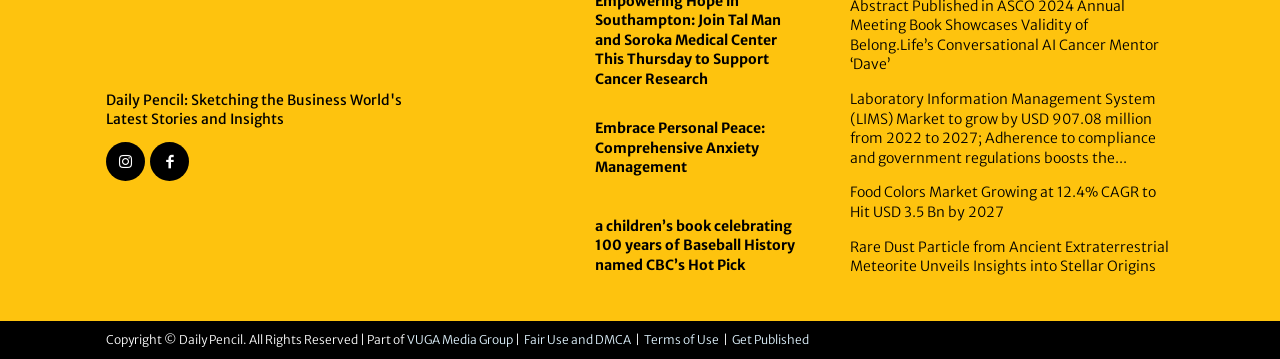Specify the bounding box coordinates of the area to click in order to follow the given instruction: "Click the link to learn about Embrace Personal Peace: Comprehensive Anxiety Management."

[0.373, 0.305, 0.449, 0.522]